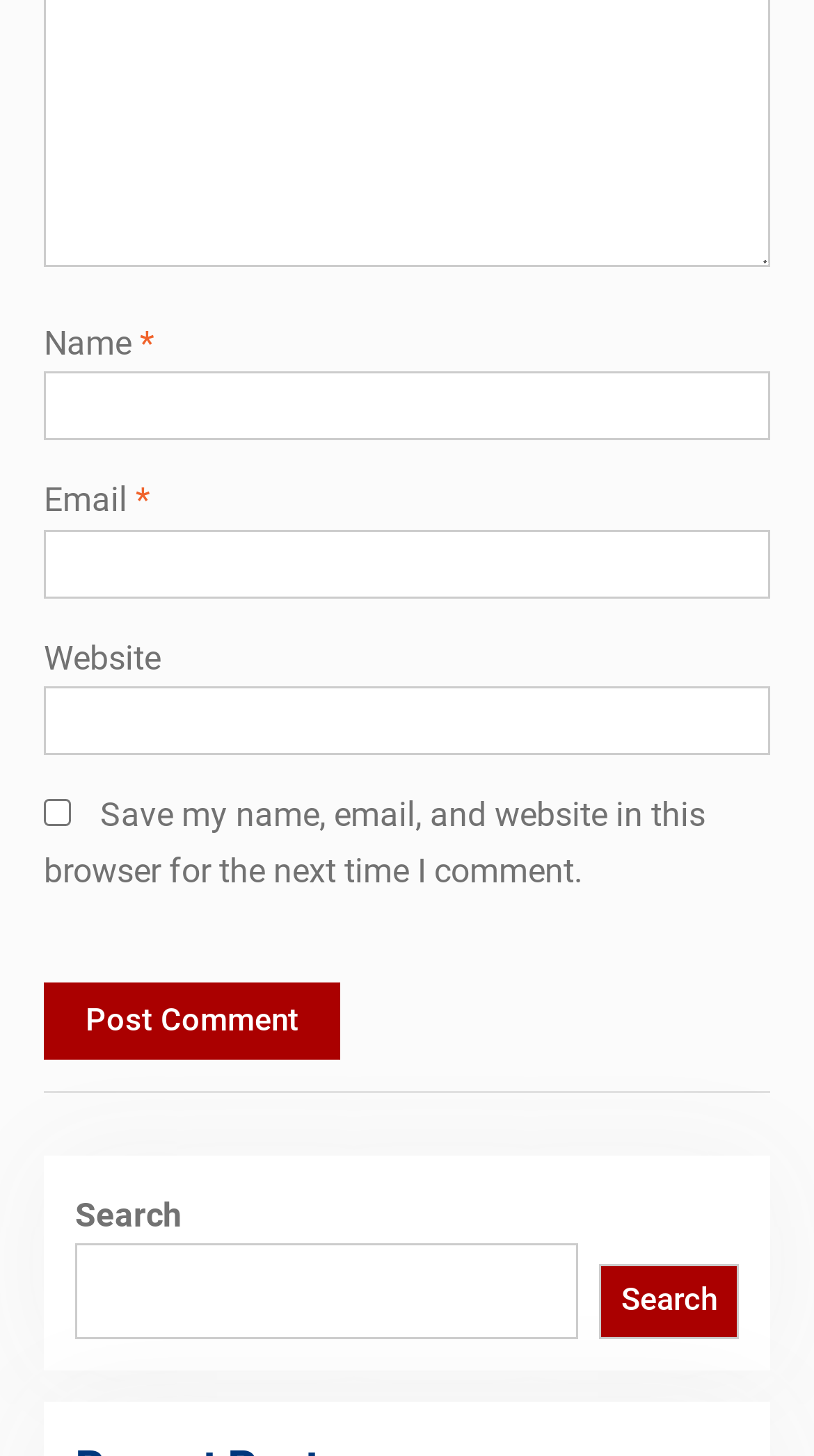Find the bounding box of the UI element described as: "September 2005". The bounding box coordinates should be given as four float values between 0 and 1, i.e., [left, top, right, bottom].

None